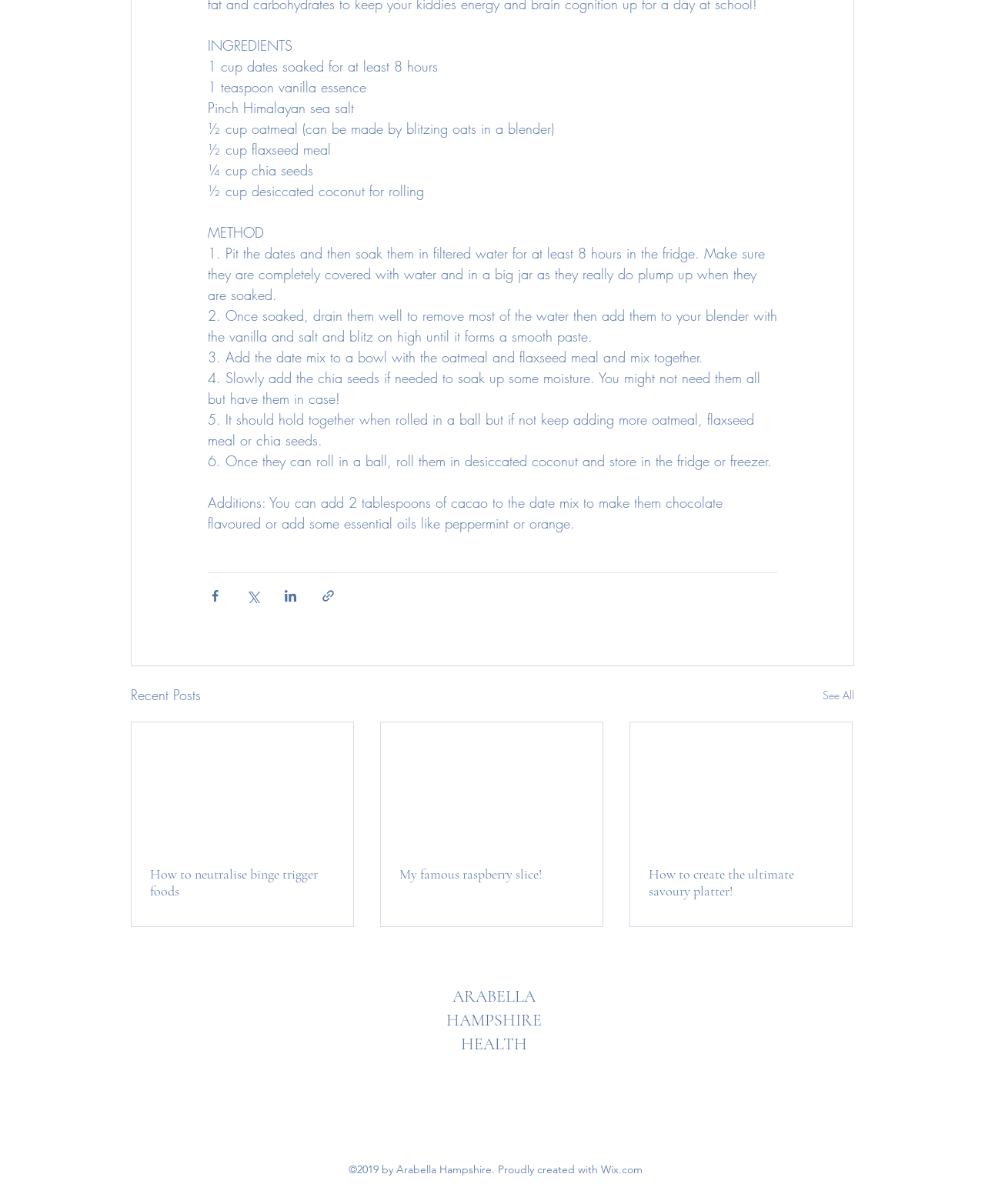Determine the bounding box coordinates of the region I should click to achieve the following instruction: "Check the copyright information". Ensure the bounding box coordinates are four float numbers between 0 and 1, i.e., [left, top, right, bottom].

[0.354, 0.965, 0.652, 0.977]